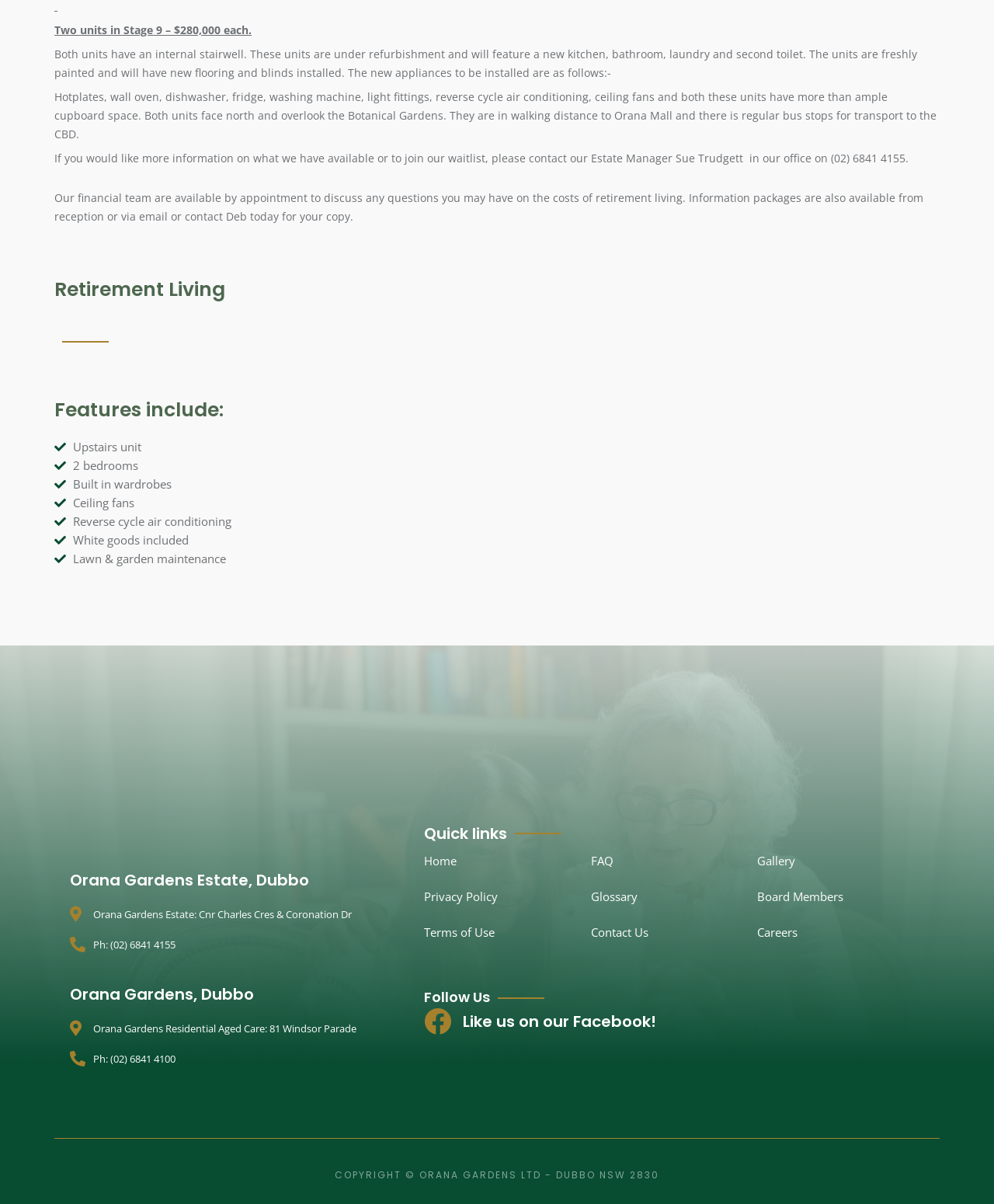Please find the bounding box coordinates of the element's region to be clicked to carry out this instruction: "Get more information on the costs of retirement living".

[0.055, 0.158, 0.929, 0.186]